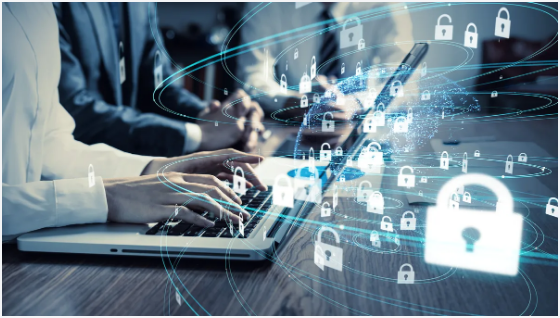Generate an in-depth description of the image you see.

The image depicts a close-up view of a business professional using a laptop, surrounded by colleagues engaged in discussion. The hands of the individual are actively typing on the keyboard, signifying engagement with technology. Overlaying the scene are digital graphics representing security, including numerous padlocks and swirling lines that symbolize the flow of data and the importance of cybersecurity. This visual metaphor emphasizes the focus on safeguarding information, reflecting the core topic of "Public Key Infrastructure adoption and the future of cyber risk." The context suggests a contemporary setting where professionals are likely assessing strategies to enhance digital security amid increasing cyber threats.